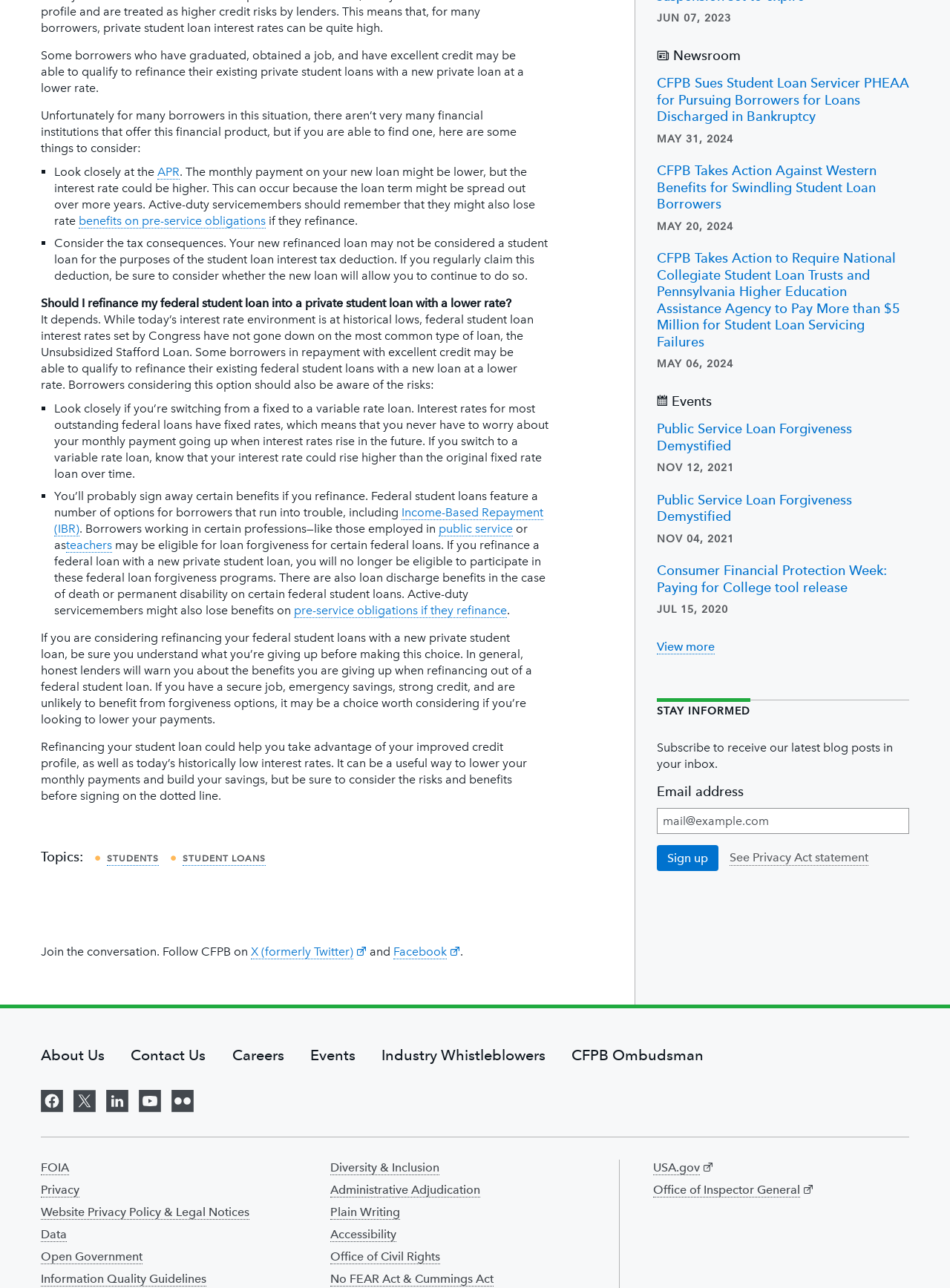Provide the bounding box coordinates for the UI element described in this sentence: "teachers". The coordinates should be four float values between 0 and 1, i.e., [left, top, right, bottom].

[0.07, 0.418, 0.118, 0.429]